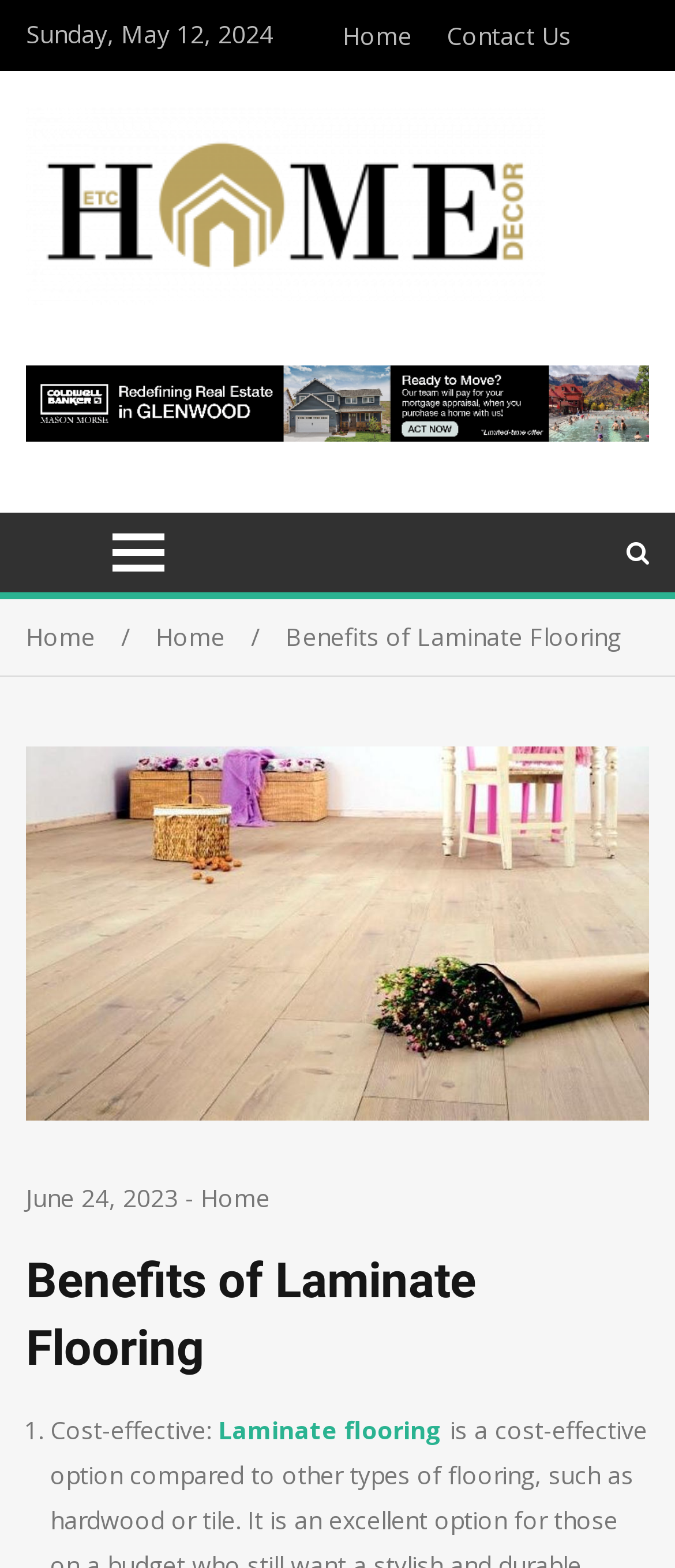Please identify the bounding box coordinates of the region to click in order to complete the given instruction: "learn about cost-effective laminate flooring". The coordinates should be four float numbers between 0 and 1, i.e., [left, top, right, bottom].

[0.074, 0.901, 0.323, 0.922]